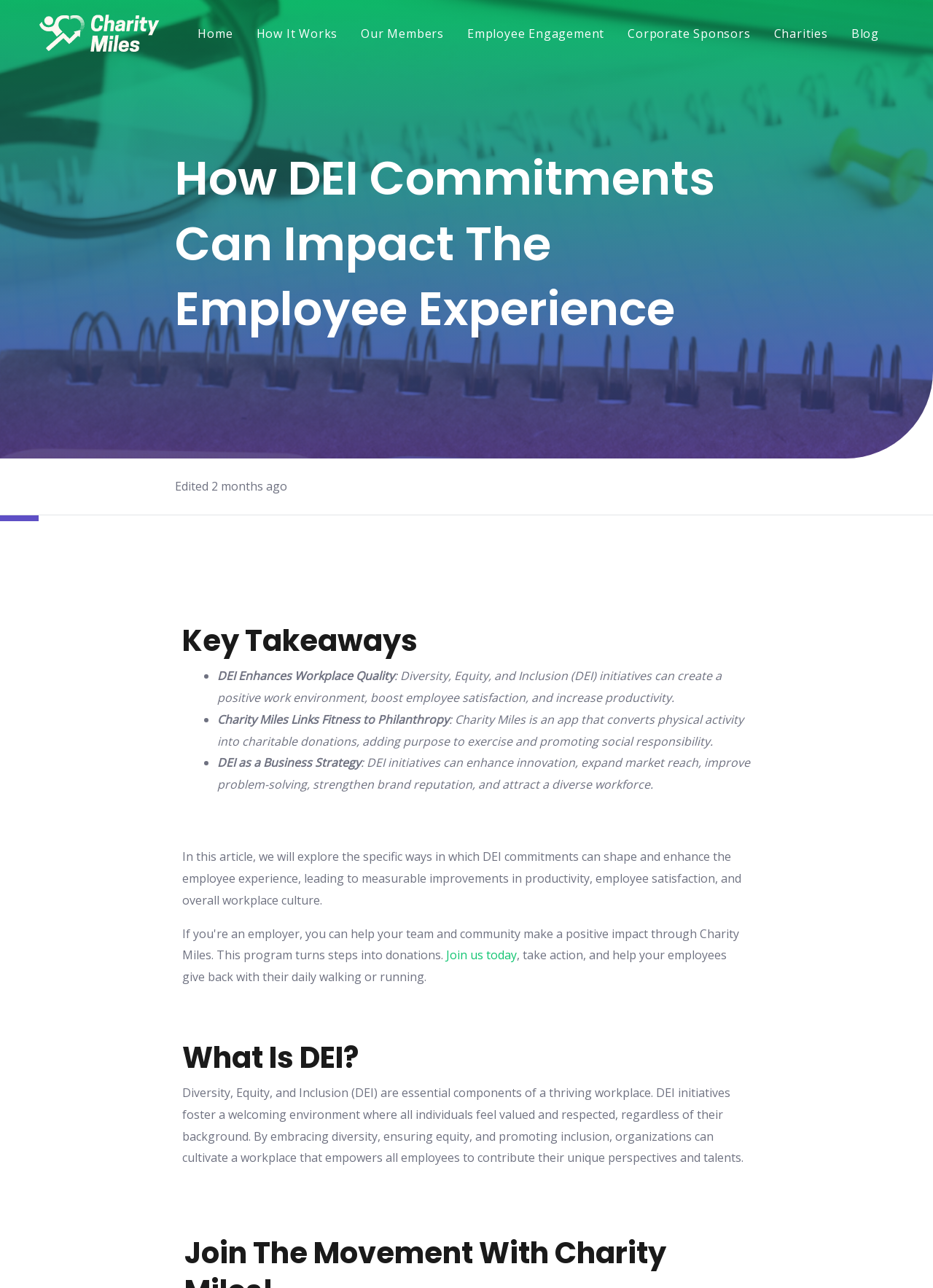Can you show the bounding box coordinates of the region to click on to complete the task described in the instruction: "Click on 'Discover the Top 10 Furniture Stores in South Africa for Quality and Style'"?

None